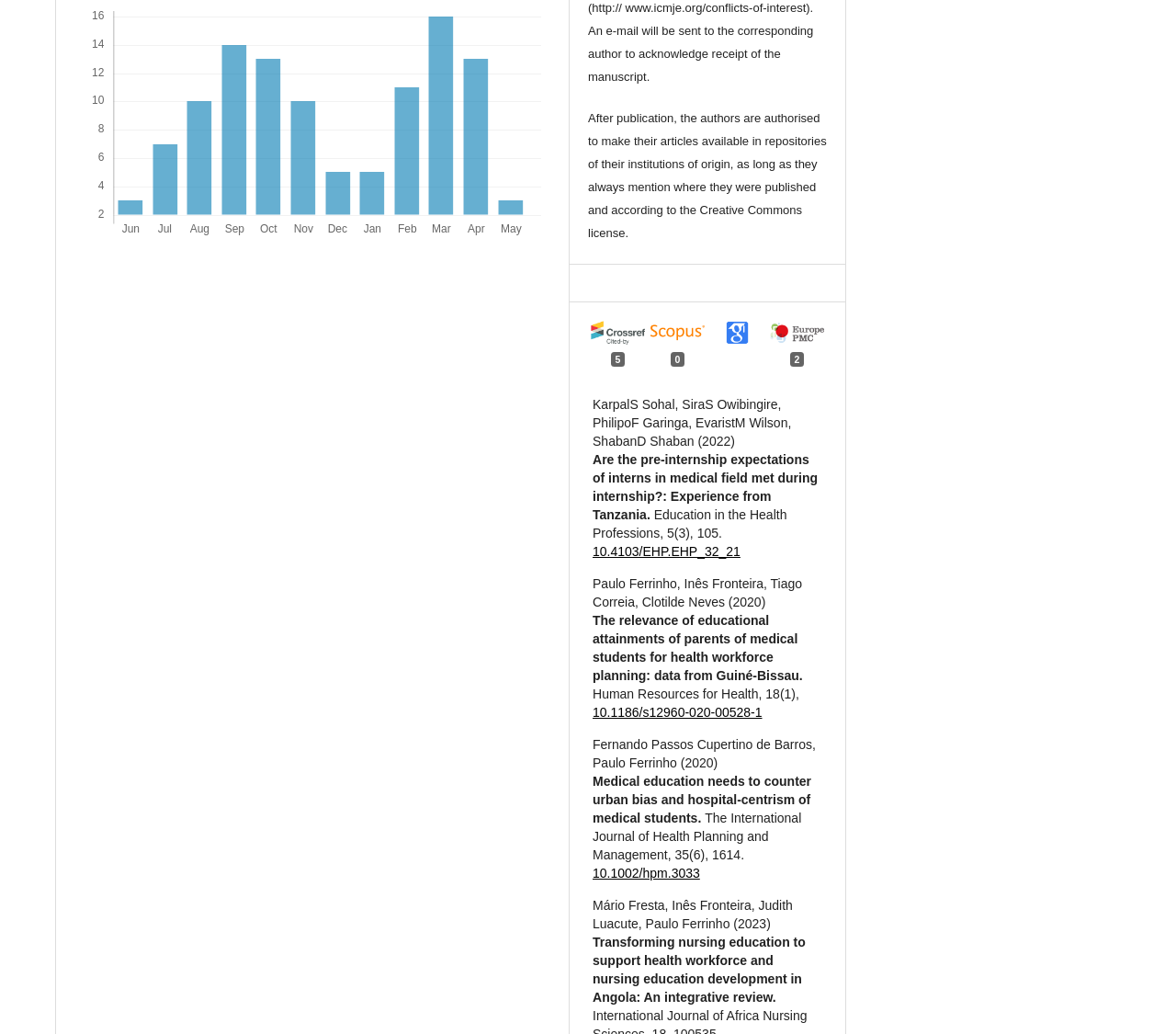Identify the bounding box coordinates of the clickable region required to complete the instruction: "Click the link to the article with DOI 10.1002/hpm.3033". The coordinates should be given as four float numbers within the range of 0 and 1, i.e., [left, top, right, bottom].

[0.504, 0.838, 0.595, 0.852]